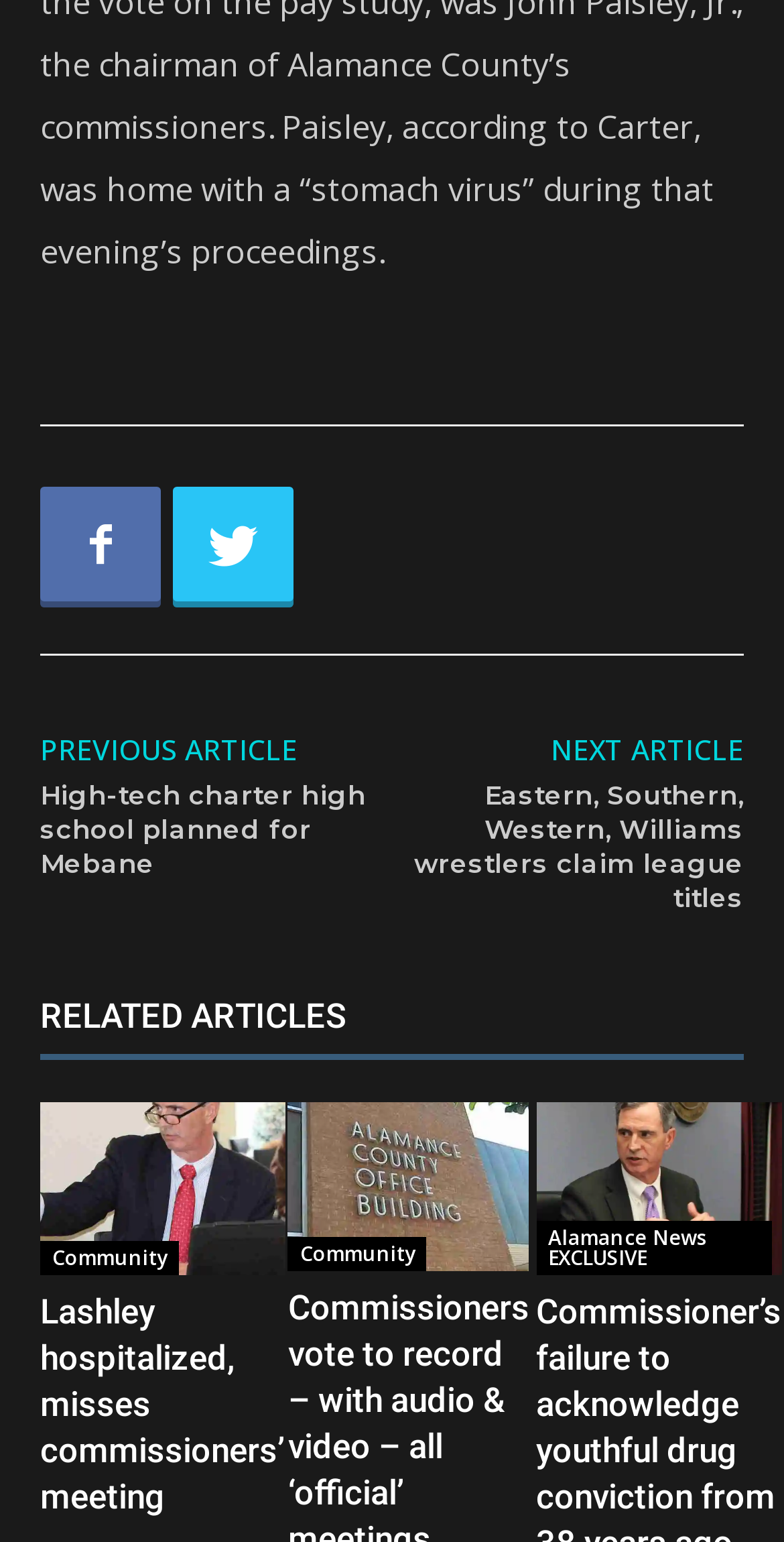What is the category of the third related article?
Please provide a single word or phrase as the answer based on the screenshot.

Community